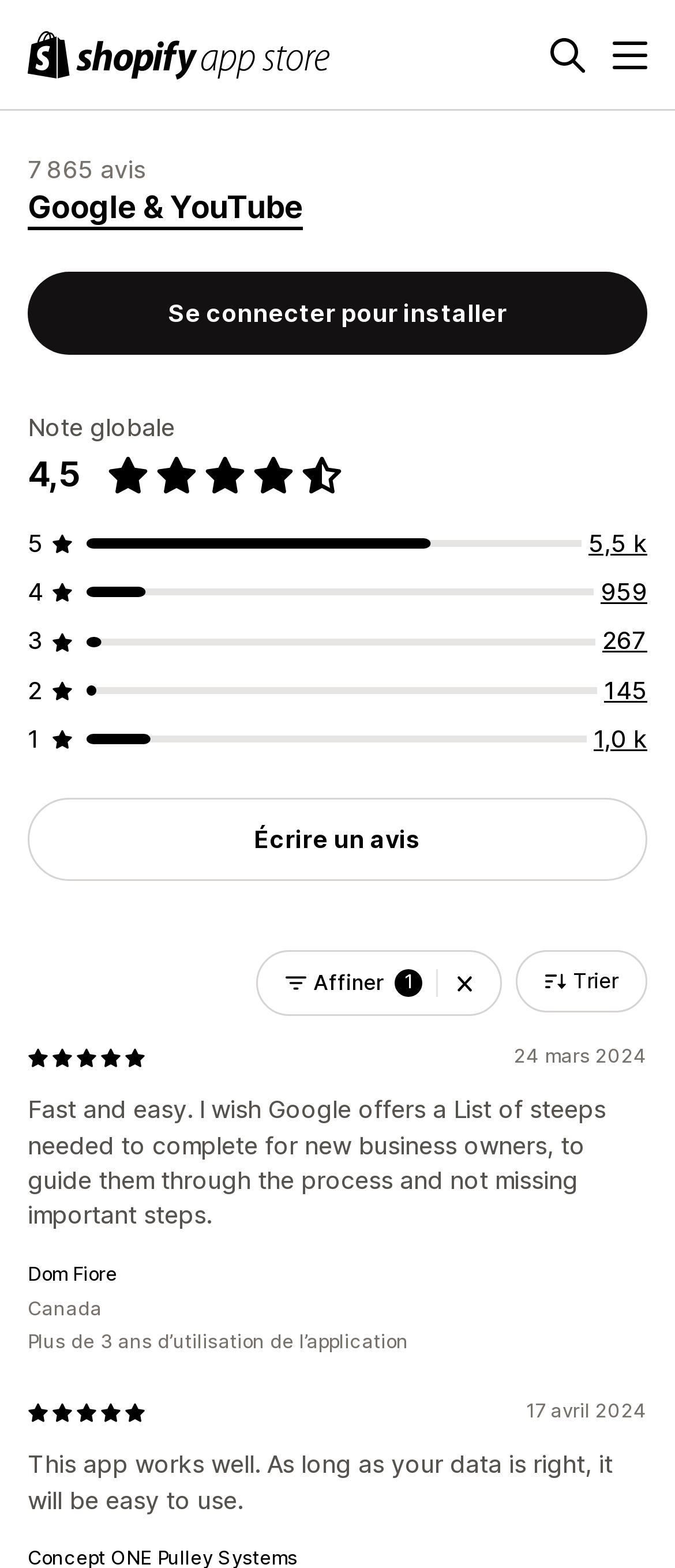Please reply with a single word or brief phrase to the question: 
What is the button text to write a review?

Écrire un avis